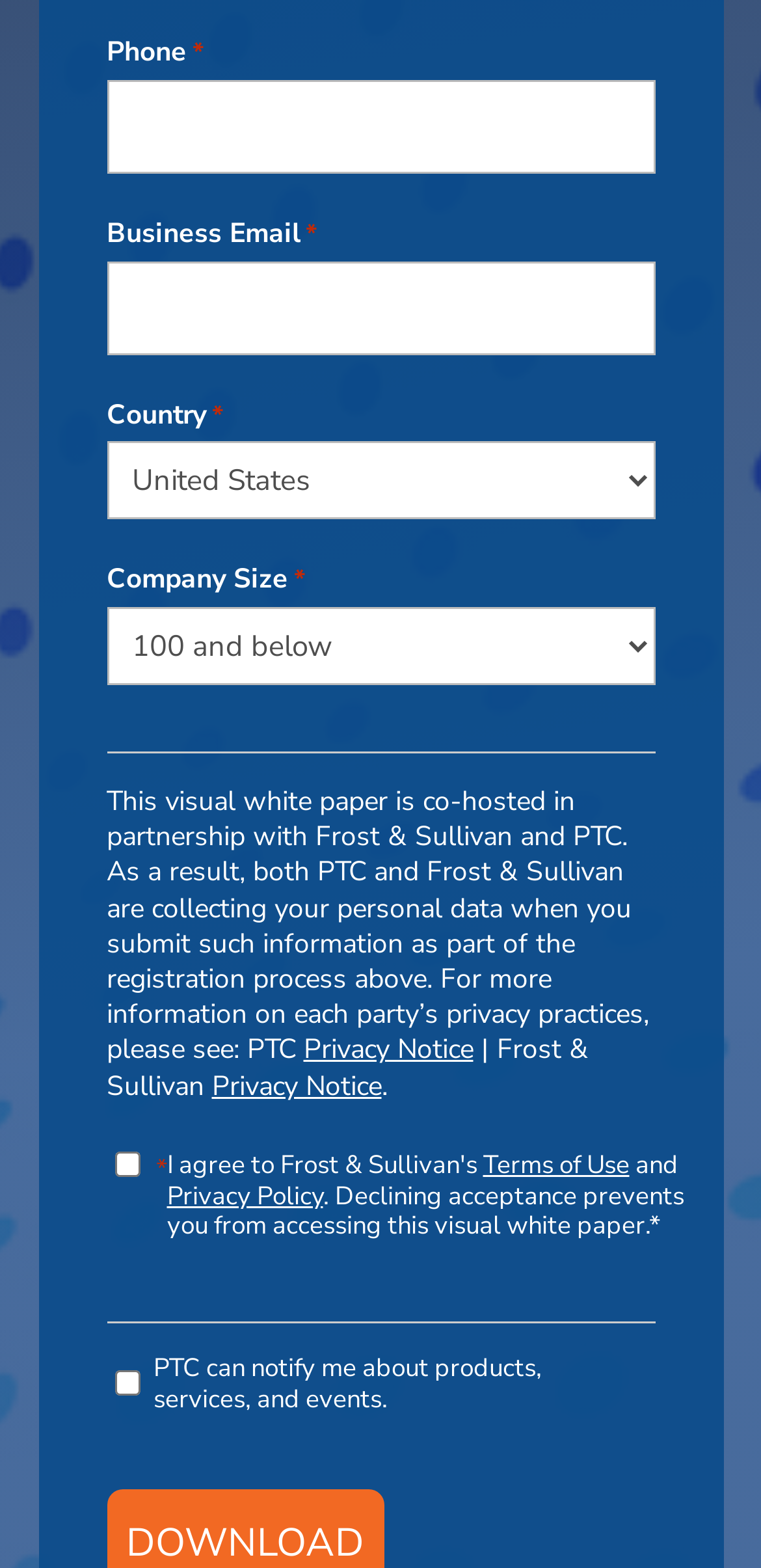Identify the bounding box coordinates of the region I need to click to complete this instruction: "Check PTC notification".

[0.15, 0.874, 0.183, 0.89]